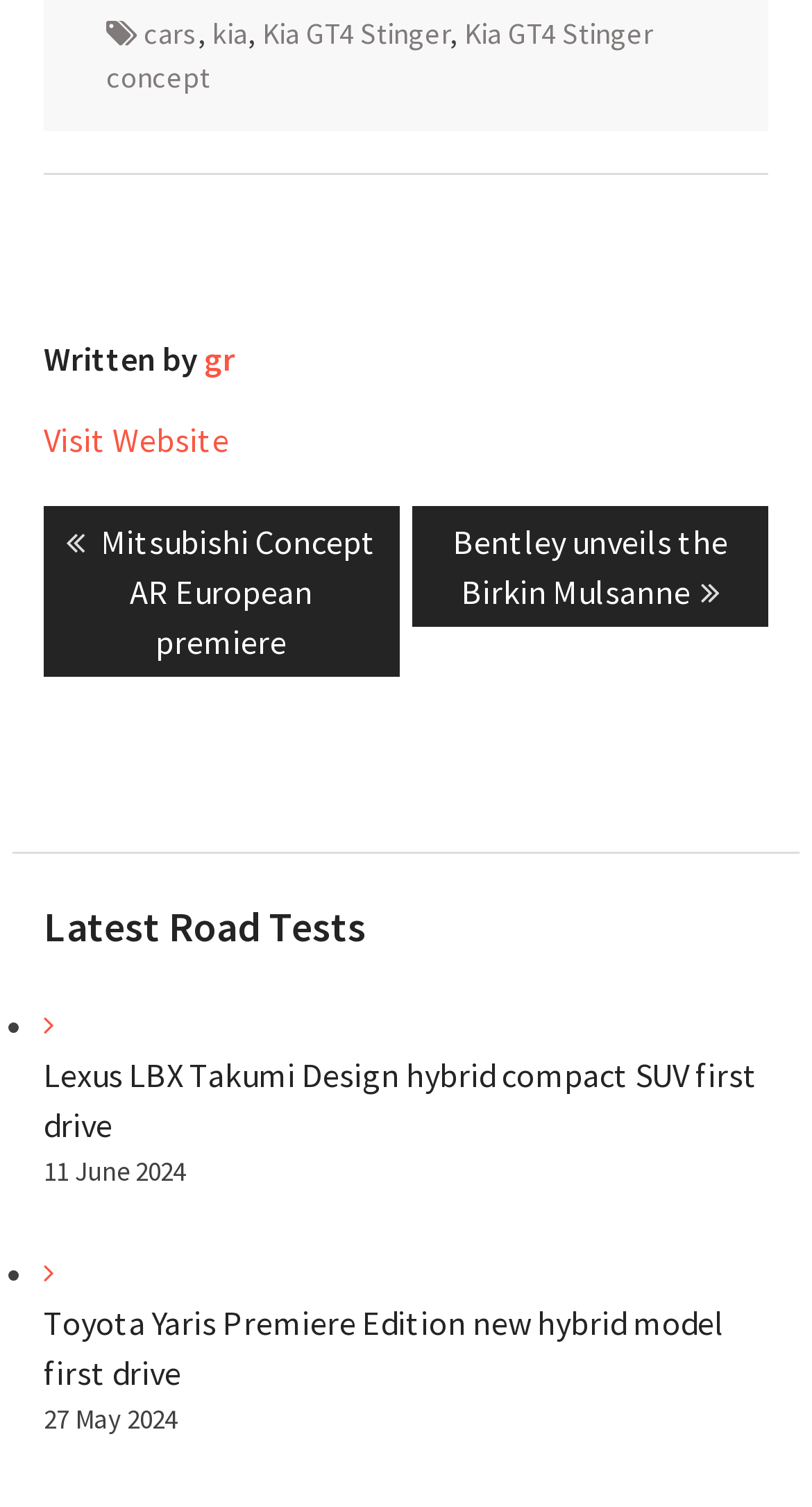Indicate the bounding box coordinates of the element that needs to be clicked to satisfy the following instruction: "Read the Lexus LBX Takumi Design hybrid compact SUV first drive". The coordinates should be four float numbers between 0 and 1, i.e., [left, top, right, bottom].

[0.053, 0.699, 0.933, 0.76]